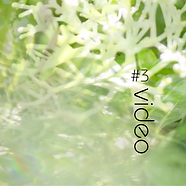Offer a thorough description of the image.

The image serves as a captivating thumbnail for the third video in a series, highlighting an artistic installation titled "#3 video." Set against a backdrop of soft greenery and gentle light, the design incorporates an ethereal quality that draws the viewer's eye. The use of delicate textures and a blend of organic elements symbolizes the merging of nature and art, aligning with the installation's experimental nature. This video is part of a broader project exploring unique photographic techniques adapted into moving images, inviting audiences to engage with the blend of visual storytelling and artistic expression.